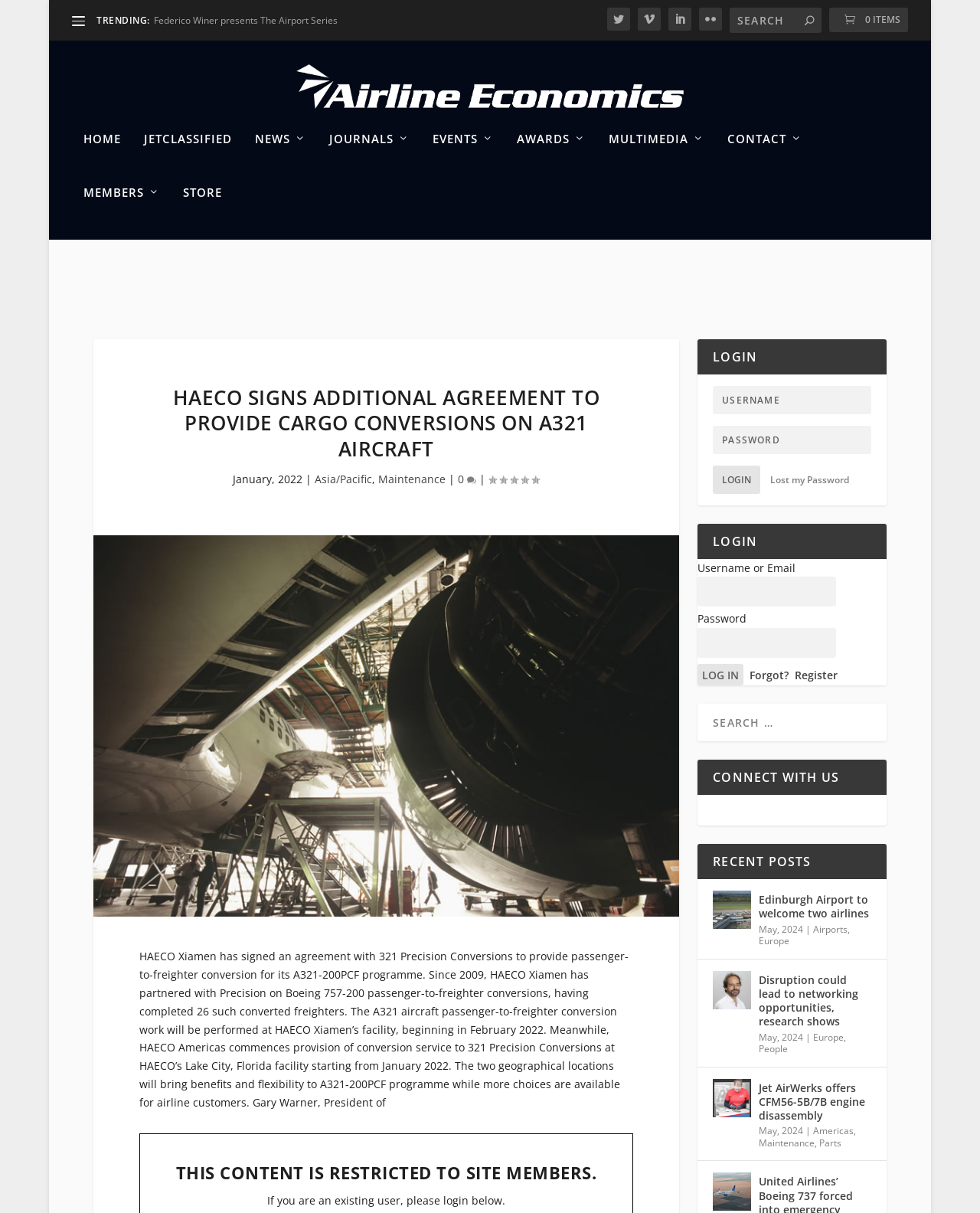Identify the bounding box coordinates of the region that needs to be clicked to carry out this instruction: "Read Edinburgh Airport to welcome two airlines news". Provide these coordinates as four float numbers ranging from 0 to 1, i.e., [left, top, right, bottom].

[0.727, 0.671, 0.767, 0.703]